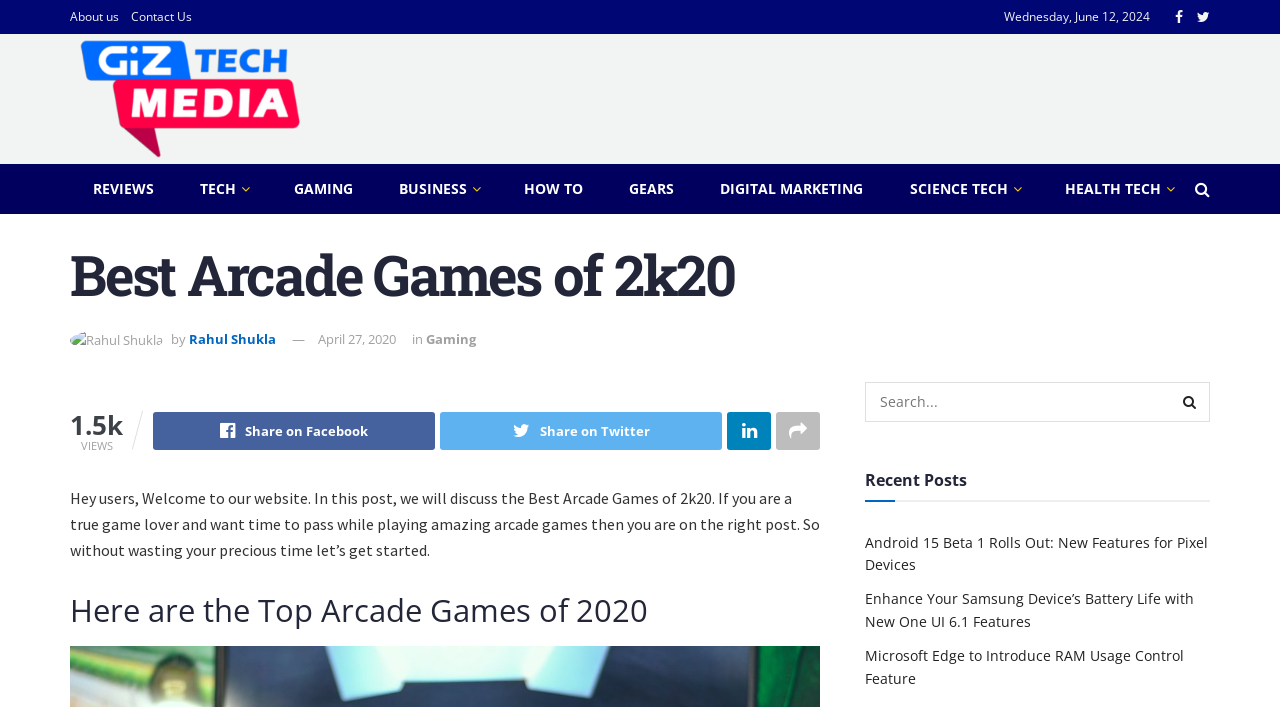Respond to the question below with a single word or phrase: What is the purpose of the textbox?

Search